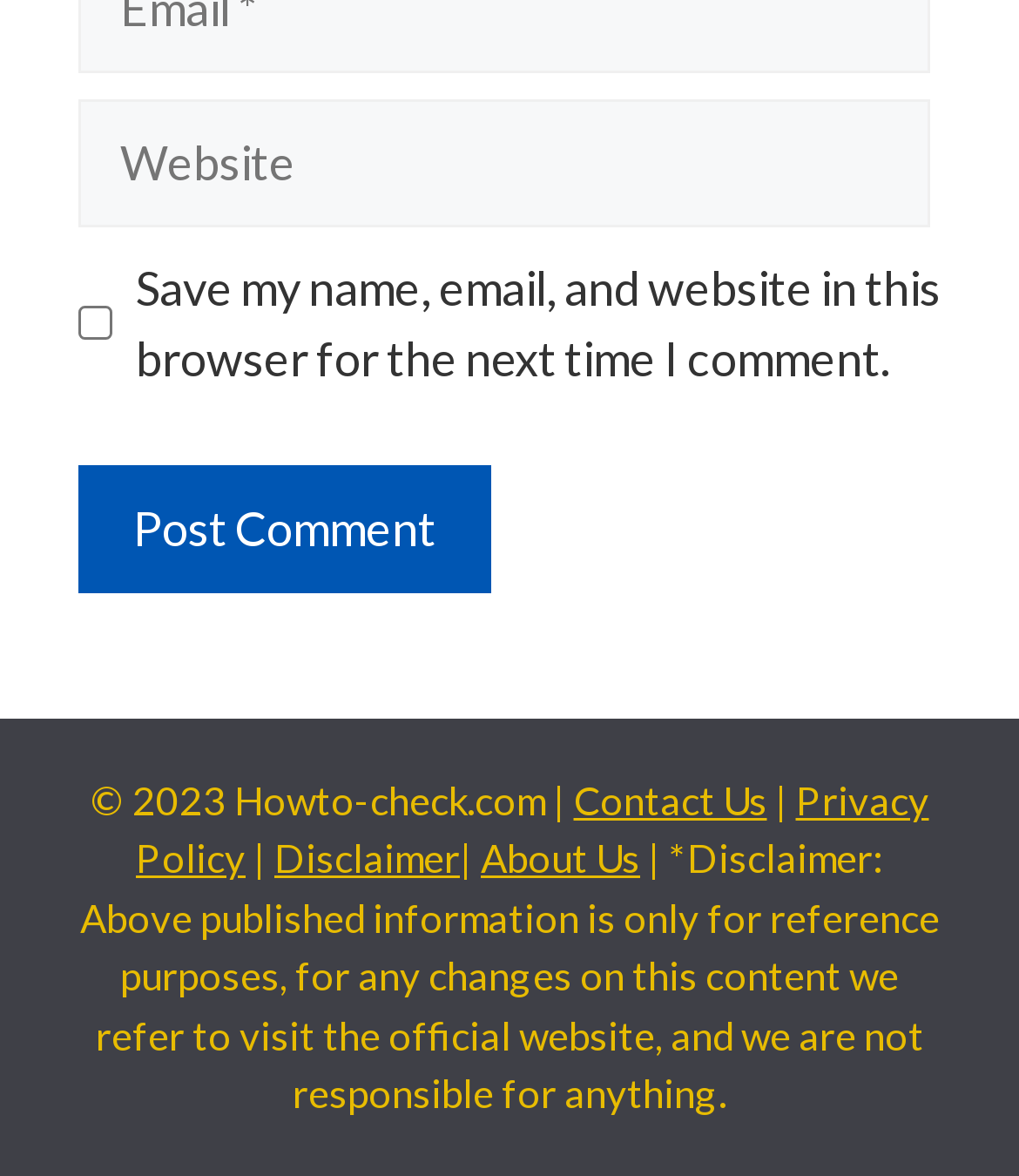Determine the bounding box coordinates of the UI element described below. Use the format (top-left x, top-left y, bottom-right x, bottom-right y) with floating point numbers between 0 and 1: Disclaimer

[0.269, 0.709, 0.451, 0.749]